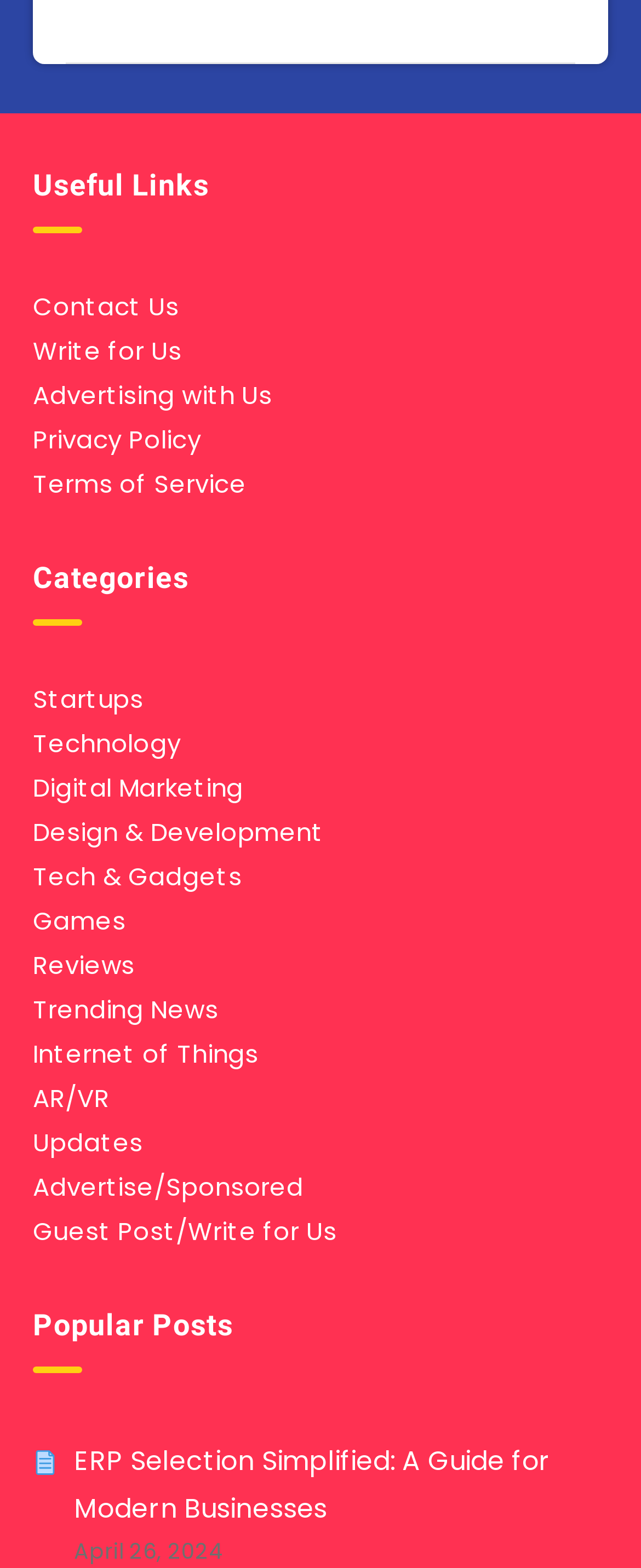Identify the coordinates of the bounding box for the element that must be clicked to accomplish the instruction: "View Startups category".

[0.051, 0.435, 0.224, 0.459]